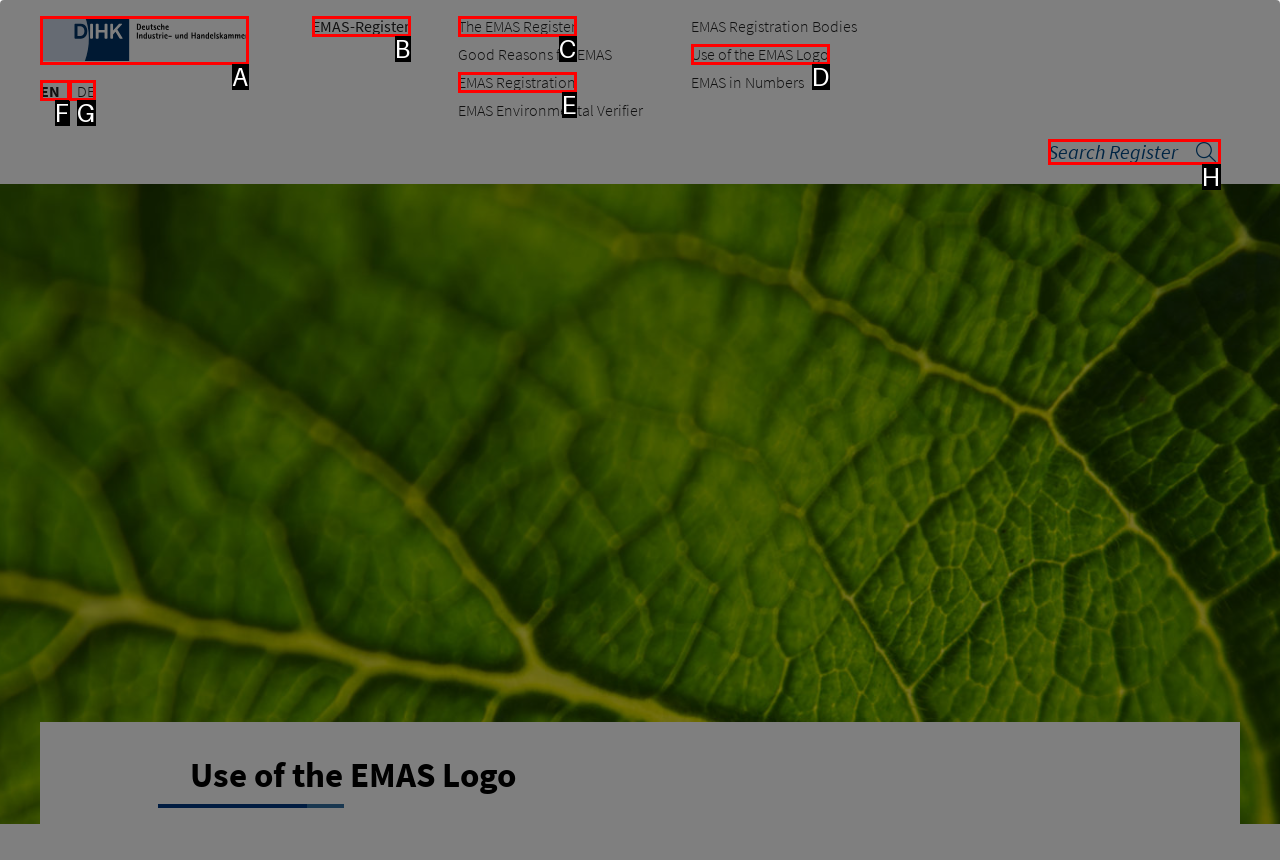Which option is described as follows: parent_node: ENDE
Answer with the letter of the matching option directly.

A